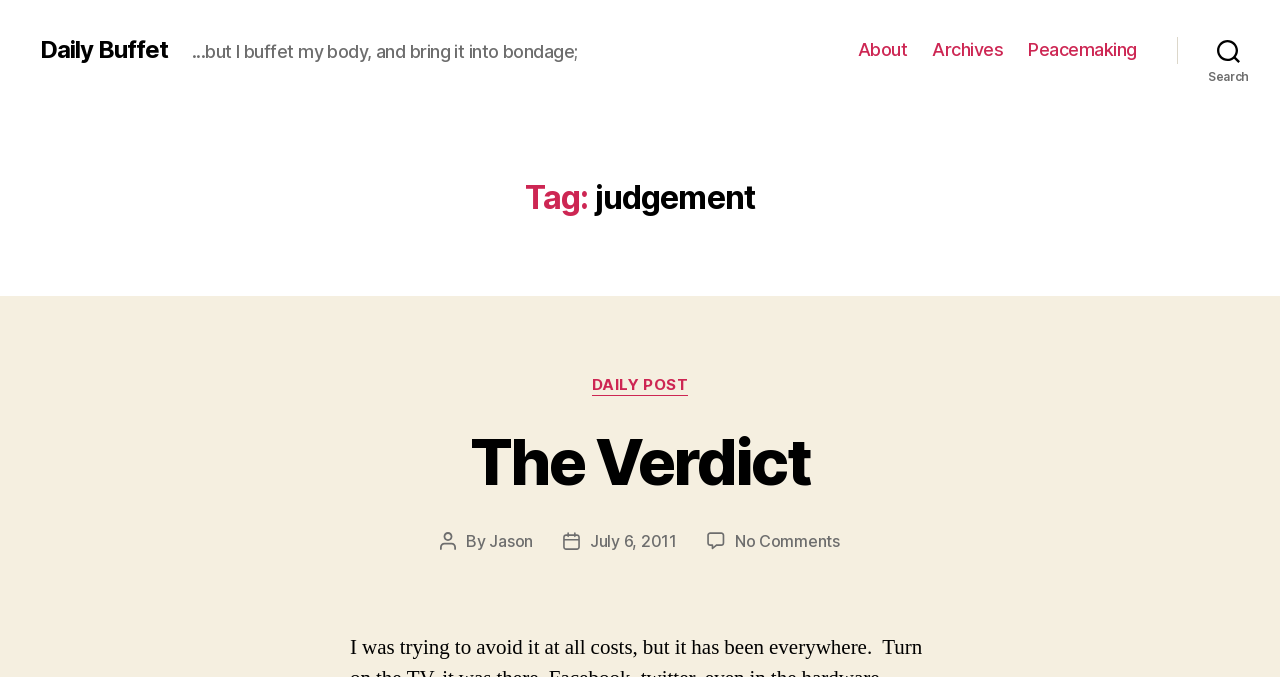Locate the bounding box coordinates of the area you need to click to fulfill this instruction: 'view about page'. The coordinates must be in the form of four float numbers ranging from 0 to 1: [left, top, right, bottom].

[0.67, 0.058, 0.709, 0.09]